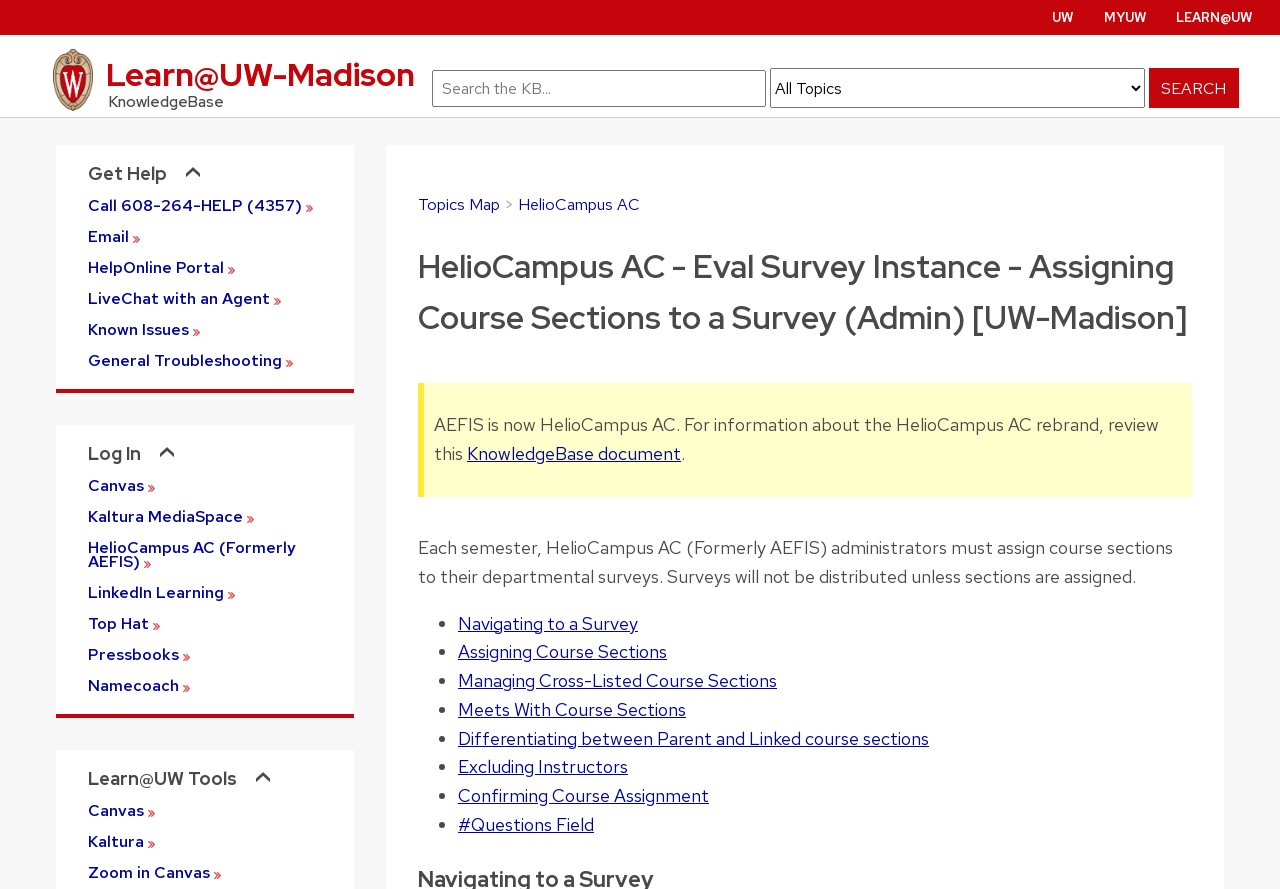Provide the bounding box coordinates for the UI element that is described by this text: "Zoom in Canvas". The coordinates should be in the form of four float numbers between 0 and 1: [left, top, right, bottom].

[0.069, 0.975, 0.252, 0.99]